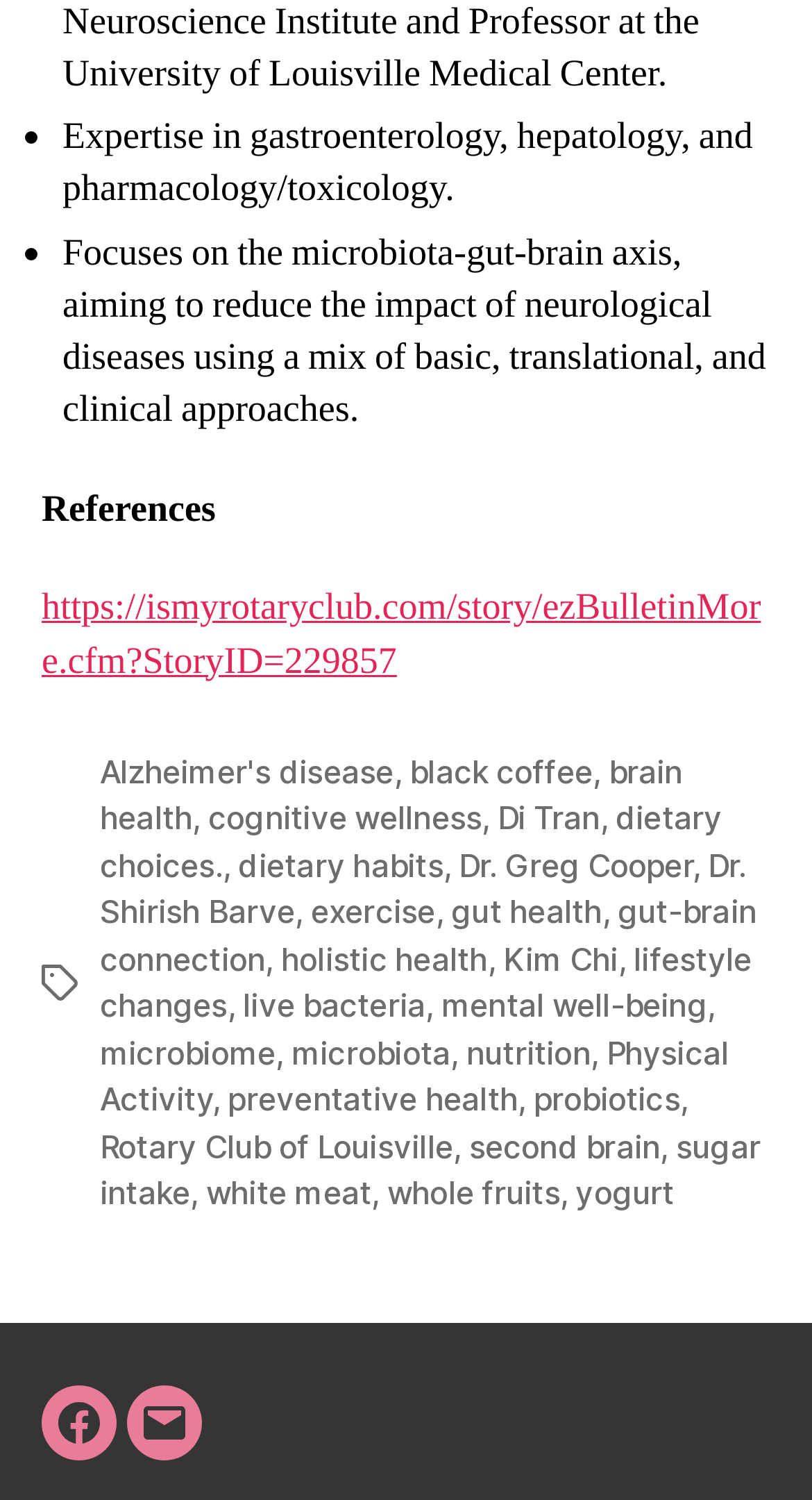Find the bounding box coordinates for the area that should be clicked to accomplish the instruction: "Explore the topic of gut health".

[0.556, 0.595, 0.741, 0.621]